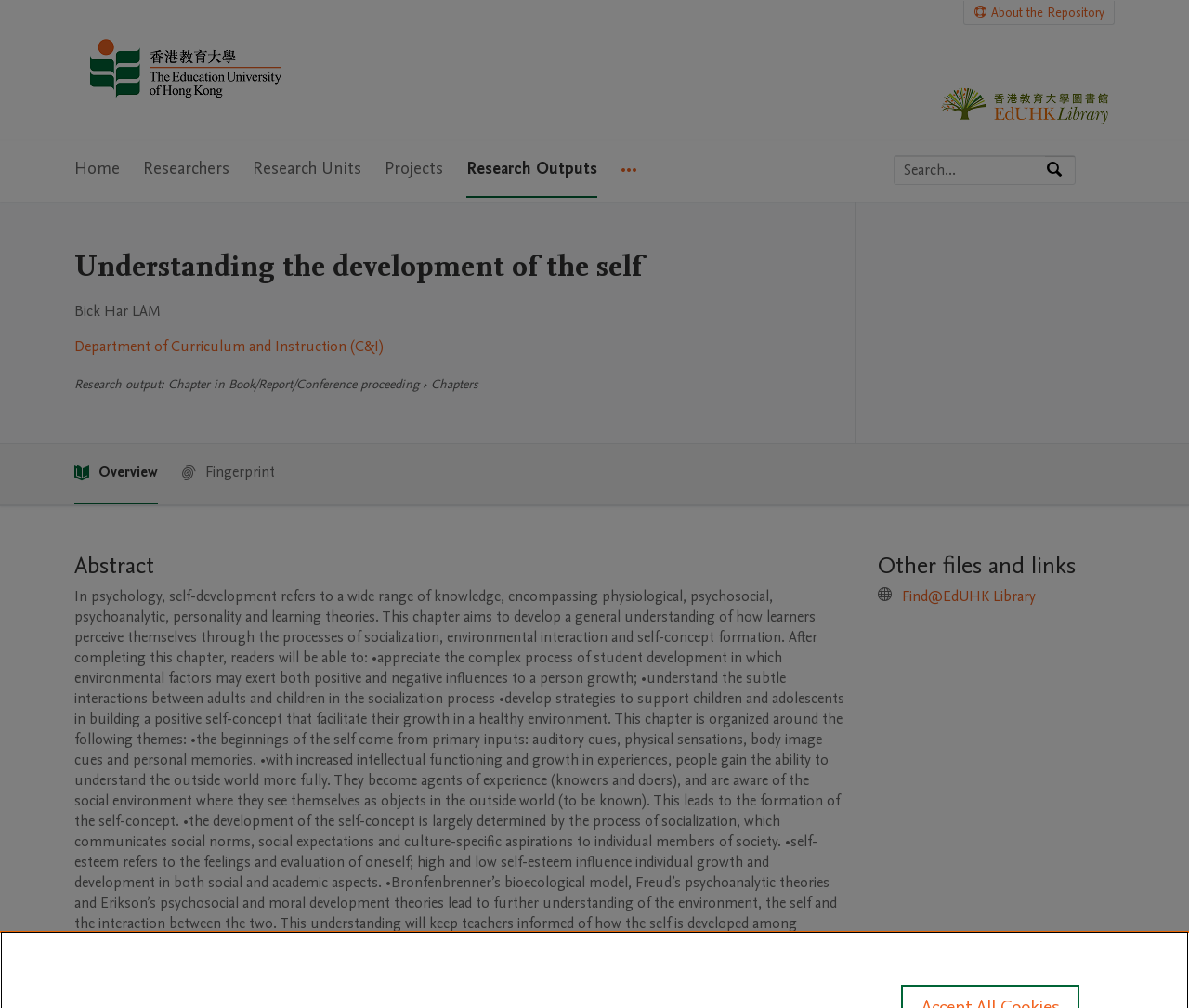Please find the bounding box for the UI element described by: "Find@EdUHK Library".

[0.759, 0.581, 0.871, 0.602]